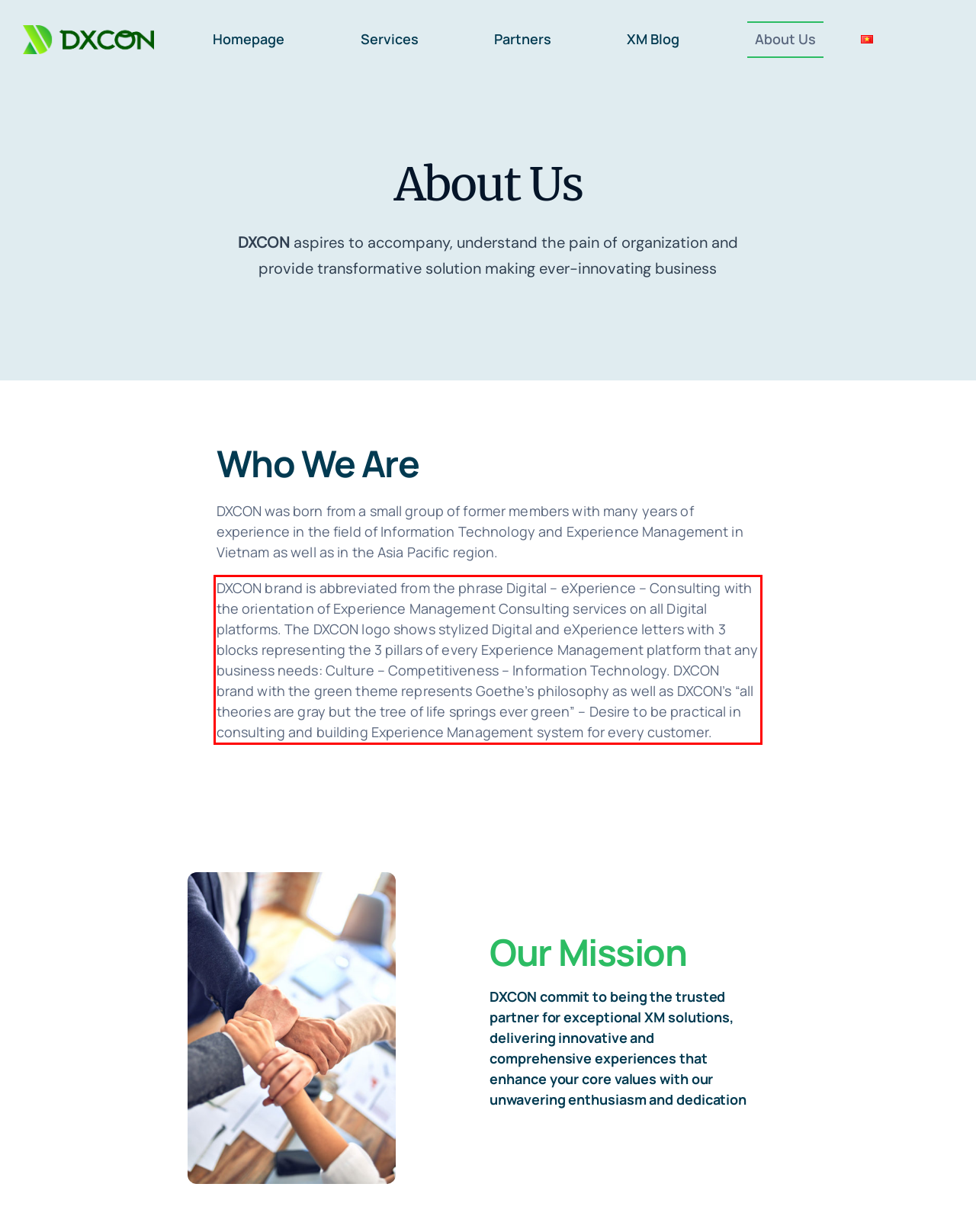The screenshot you have been given contains a UI element surrounded by a red rectangle. Use OCR to read and extract the text inside this red rectangle.

DXCON brand is abbreviated from the phrase Digital – eXperience – Consulting with the orientation of Experience Management Consulting services on all Digital platforms. The DXCON logo shows stylized Digital and eXperience letters with 3 blocks representing the 3 pillars of every Experience Management platform that any business needs: Culture – Competitiveness – Information Technology. DXCON brand with the green theme represents Goethe’s philosophy as well as DXCON’s “all theories are gray but the tree of life springs ever green” – Desire to be practical in consulting and building Experience Management system for every customer.